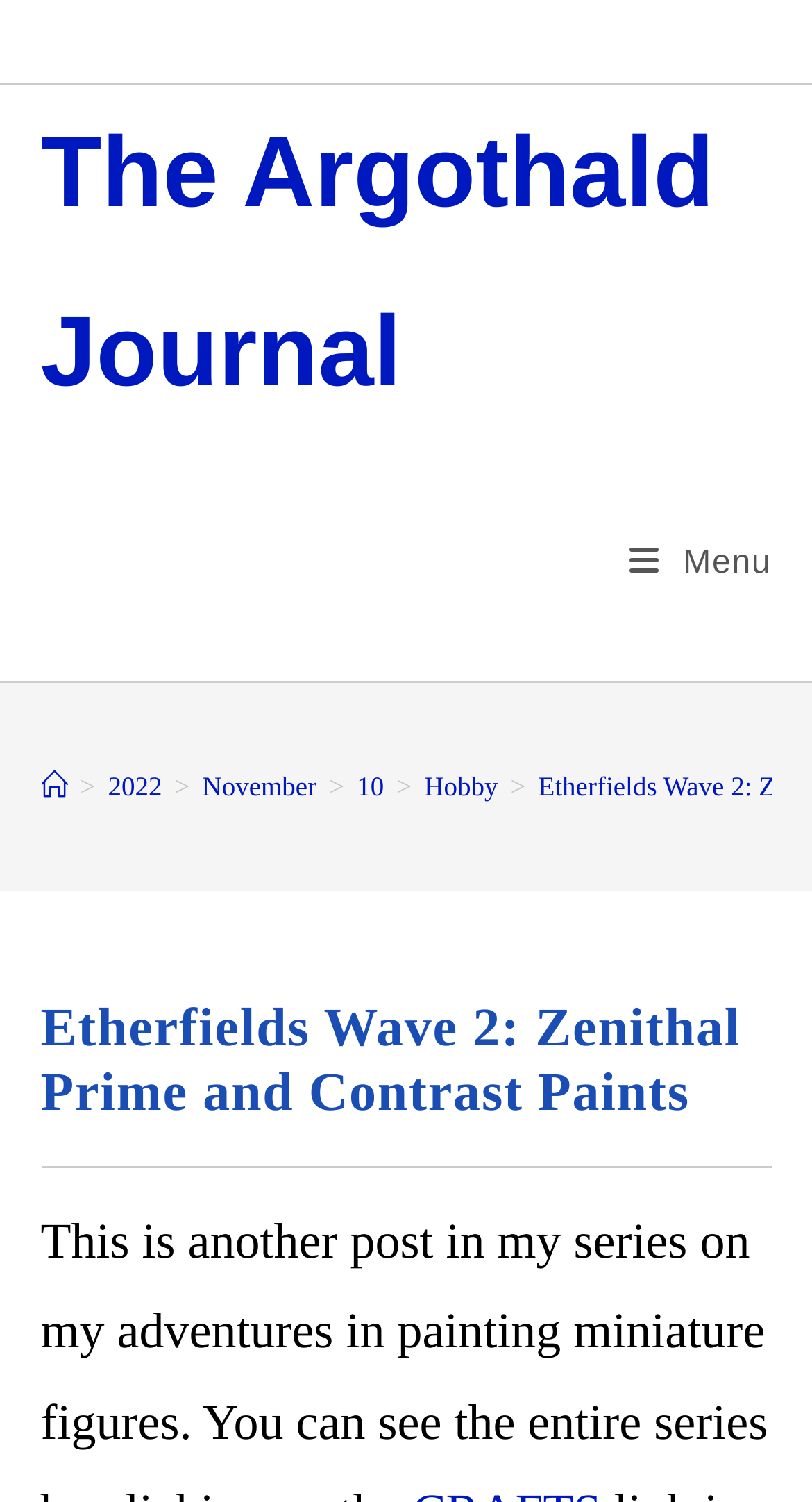Given the element description "Menu Close" in the screenshot, predict the bounding box coordinates of that UI element.

[0.775, 0.363, 0.95, 0.386]